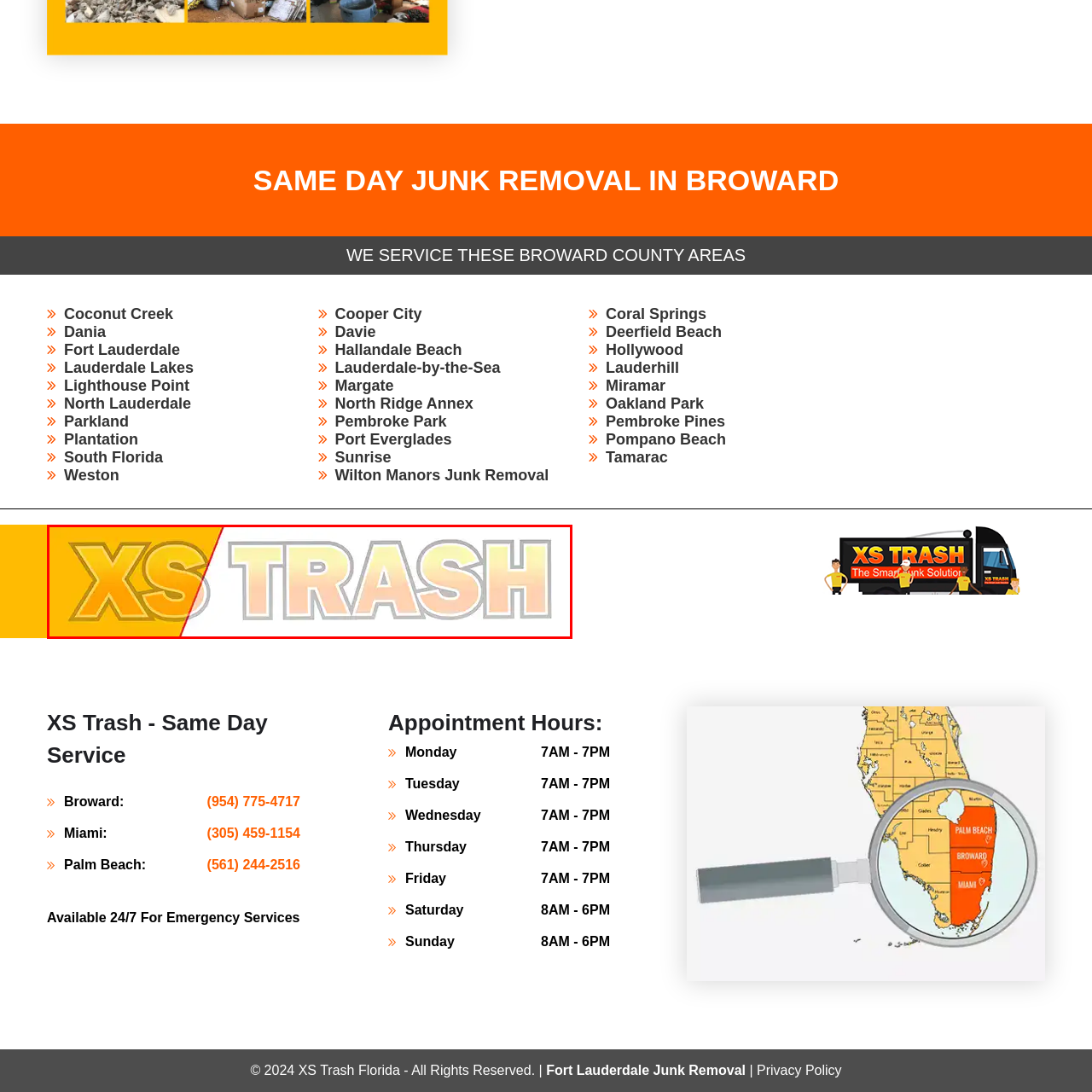Pay attention to the image inside the red rectangle, Where does the junk removal service operate? Answer briefly with a single word or phrase.

Broward County